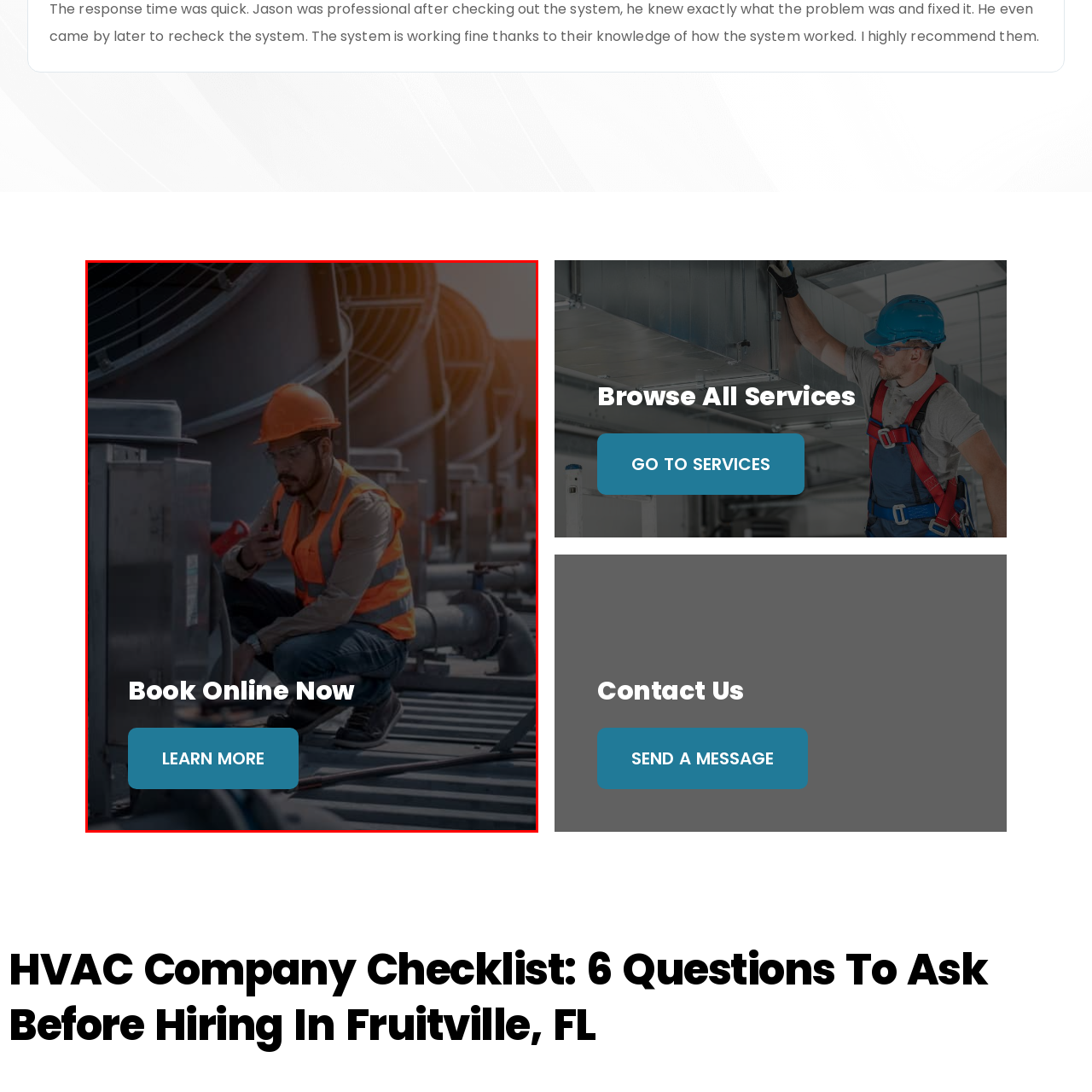Elaborate on all the details and elements present in the red-outlined area of the image.

This image showcases a technician working diligently on HVAC equipment in Charlotte County, FL. Dressed in a bright orange safety vest and helmet, the technician is kneeling next to a unit, presumably checking or repairing it. The setting features multiple large HVAC systems in the background, indicating a commercial or industrial environment. Prominently displayed at the bottom of the image are calls to action: “Book Online Now” and “LEARN MORE,” suggesting services available for HVAC needs. The image emphasizes professionalism and expertise in HVAC maintenance, inviting potential customers to engage with the service online.